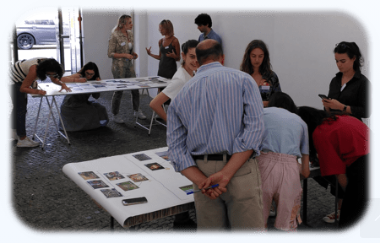Explain the scene depicted in the image, including all details.

The image depicts a dynamic scene from a Climate Fresk workshop, where participants are actively engaged in collaborative learning. In the foreground, a diverse group of individuals, including a man in a striped shirt and several others, are gathered around a table covered with cards related to climate change. They appear focused as they sort and discuss the cards, which represent various aspects of climate change, highlighting the connections between causes and effects.

In the background, additional participants are seen interacting and observing, contributing to a vibrant atmosphere of teamwork and creativity. This instructive workshop aims to foster understanding and trigger discussions on climate action. Through hands-on activities and the manipulation of these tactile cards, attendees are encouraged to explore complex environmental themes in a fun and engaging manner. The setting suggests a collaborative approach to addressing climate challenges, emphasizing the importance of collective intelligence in fostering climate awareness.